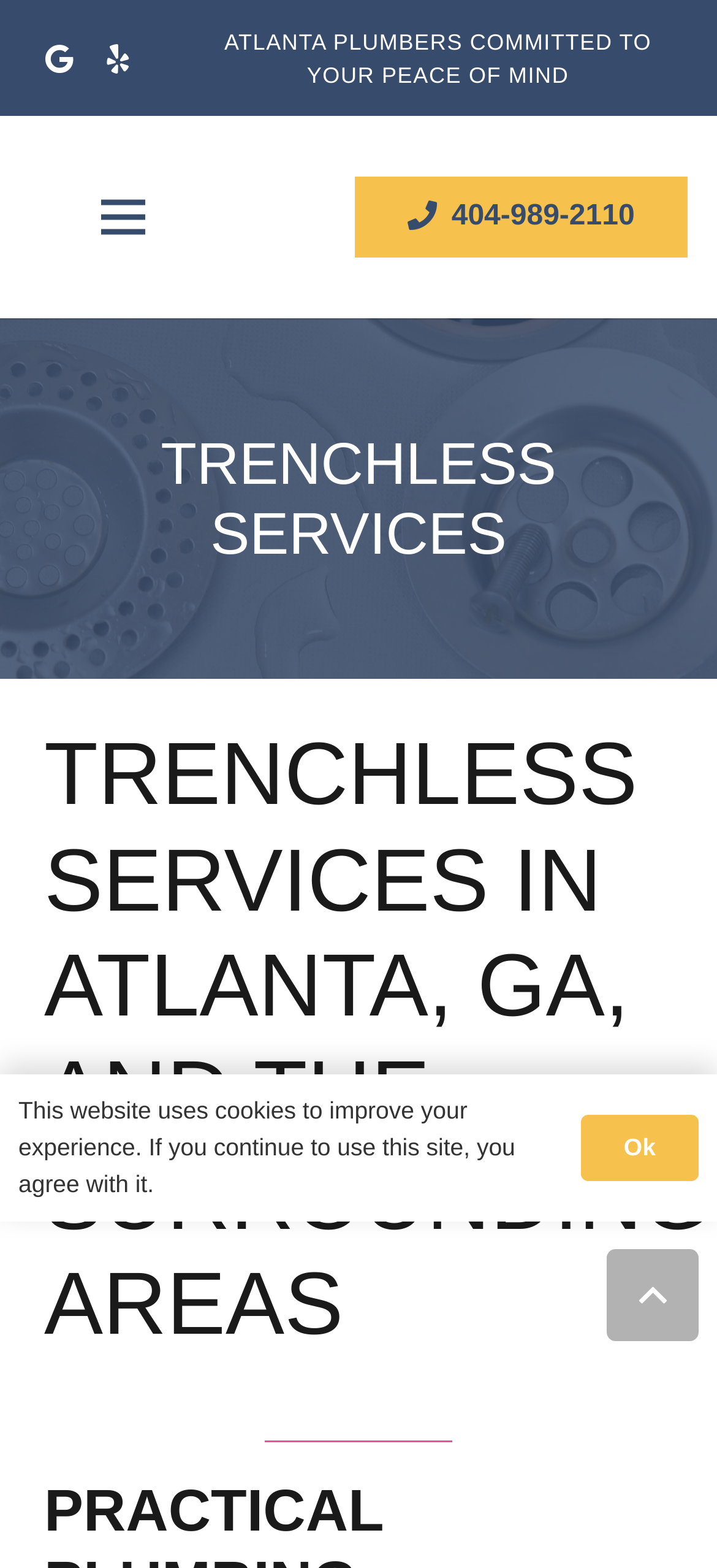Answer succinctly with a single word or phrase:
What is the phone number to contact?

404-989-2110